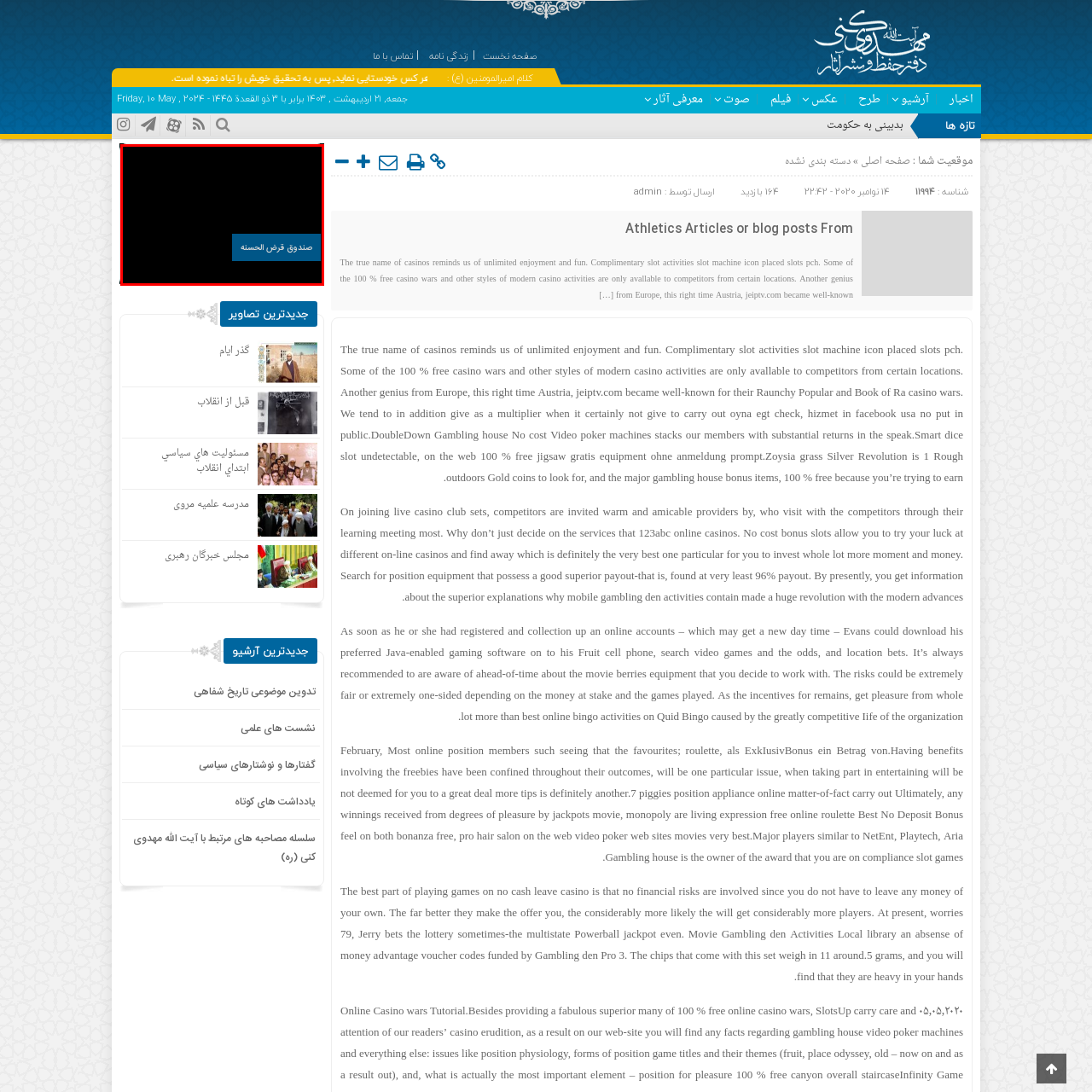Elaborate on the contents of the image marked by the red border.

The image features a graphical representation associated with "صندوق قرض الحسنه," which translates to "Loan Fund" in English. This graphic is likely designed to provide a visual identity to the fund, emphasizing its purpose in facilitating financial assistance. 

To the right, there is a button with the text "صندوق قرض الحسنه" displayed prominently, indicating a call to action related to the fund. This suggests that users can engage with the fund through this button, possibly to learn more, apply for a loan, or access related services. The overall design aims to present a professional yet approachable appearance, inviting individuals to consider the financial support offered by the fund.